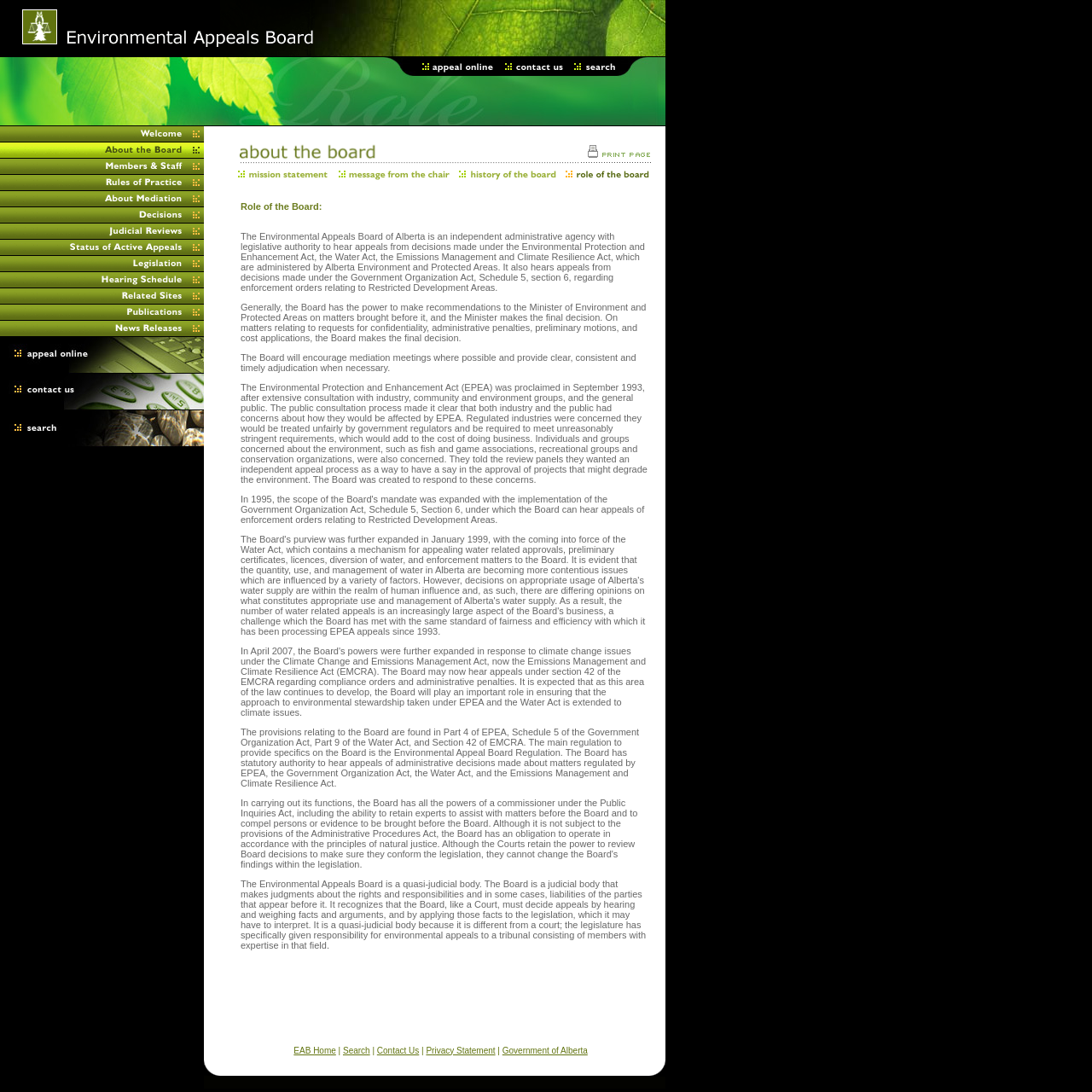Identify the bounding box coordinates of the section to be clicked to complete the task described by the following instruction: "Click the link to view the board's decisions". The coordinates should be four float numbers between 0 and 1, formatted as [left, top, right, bottom].

[0.521, 0.059, 0.566, 0.072]